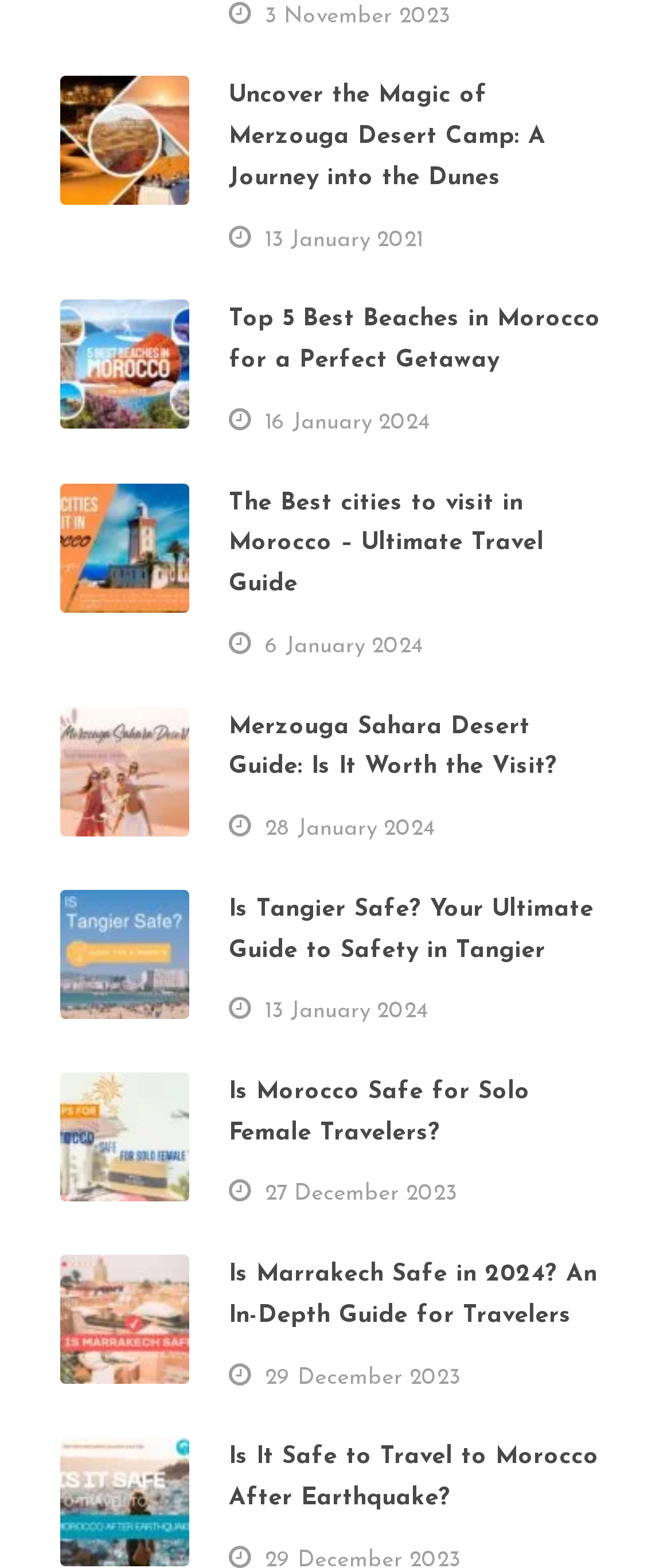Identify the bounding box coordinates of the section that should be clicked to achieve the task described: "Learn more about James Carter".

None